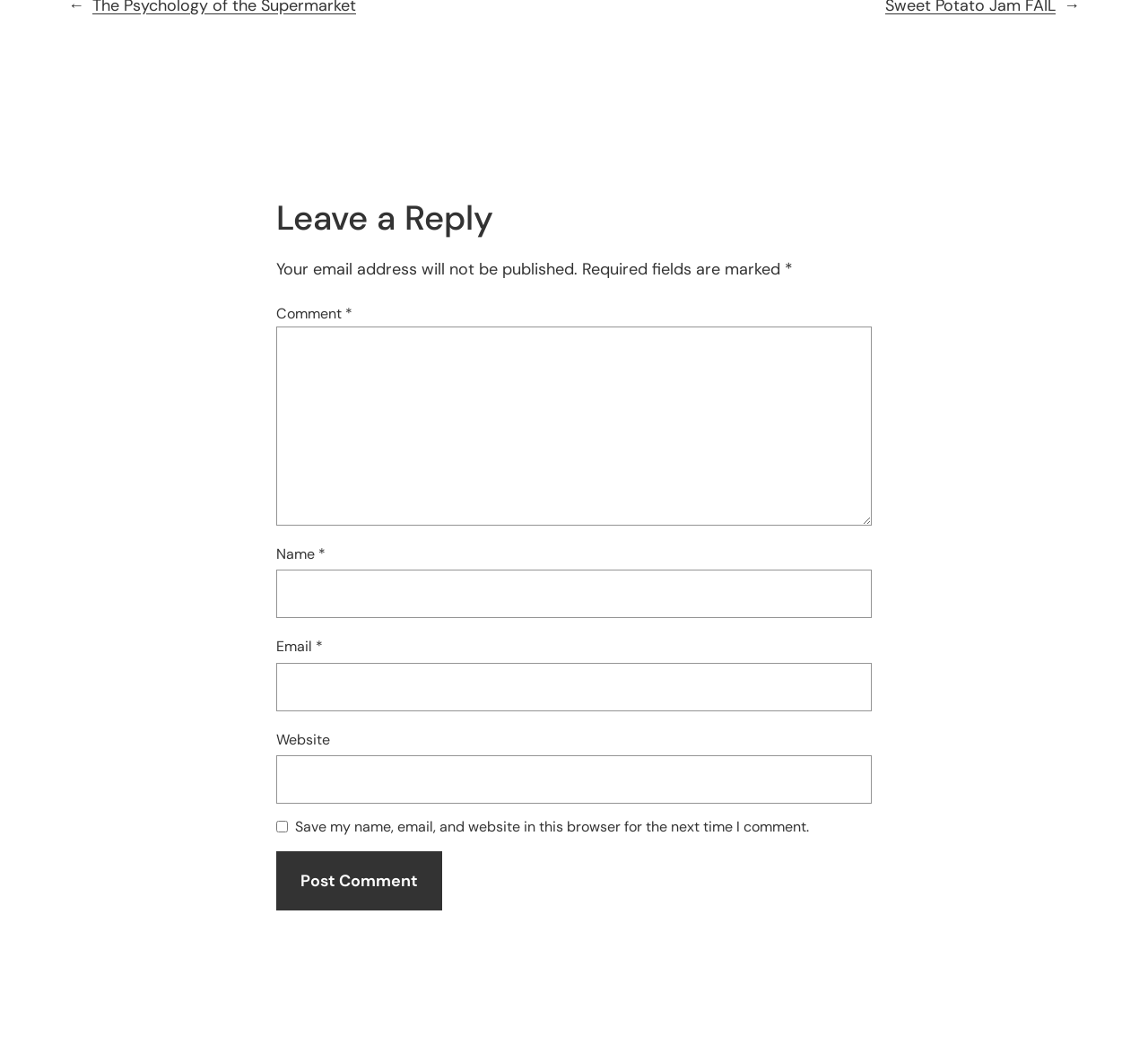Given the description of the UI element: "The Ethics Blog", predict the bounding box coordinates in the form of [left, top, right, bottom], with each value being a float between 0 and 1.

None